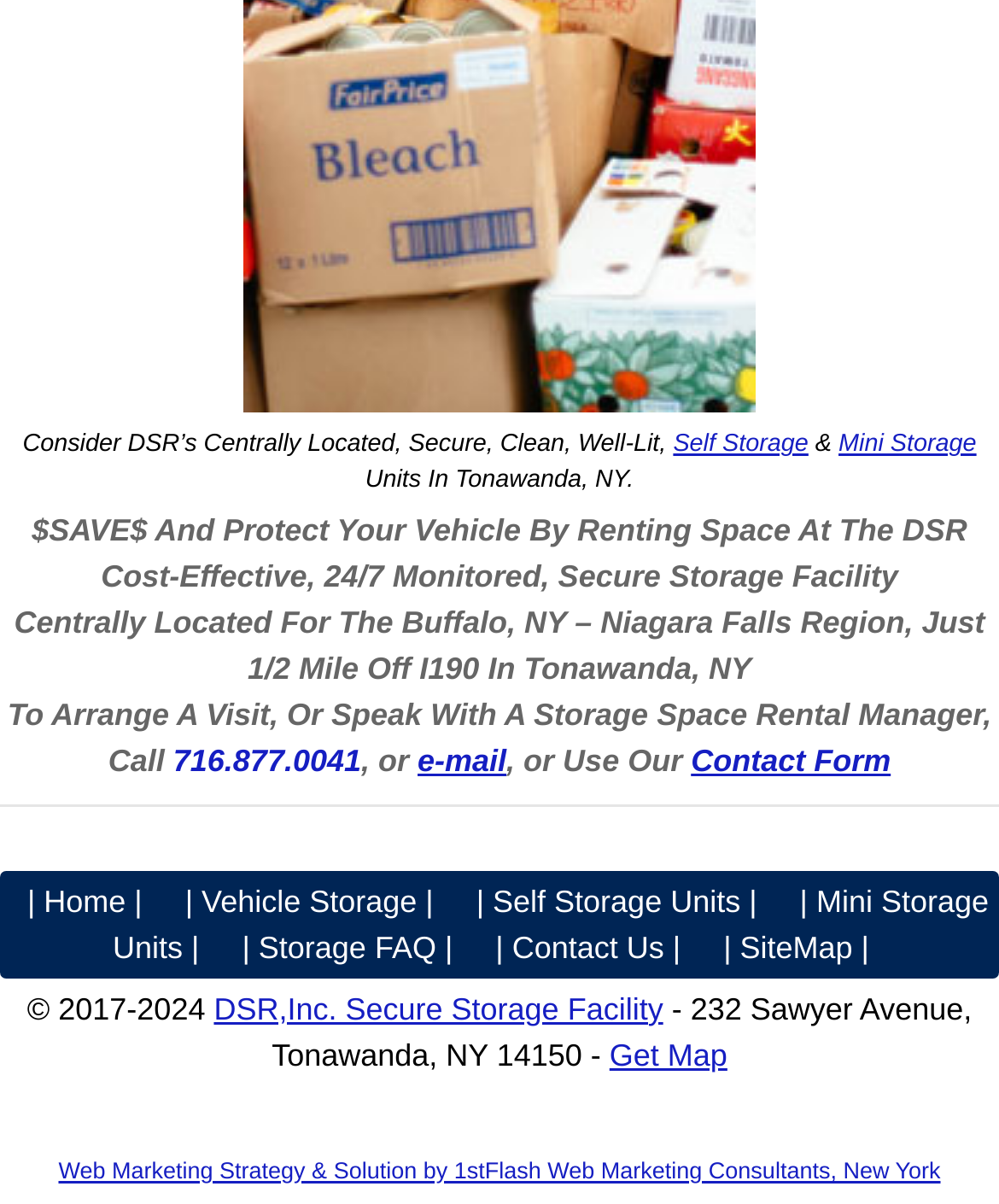Predict the bounding box for the UI component with the following description: "| Self Storage Units |".

[0.477, 0.734, 0.758, 0.764]